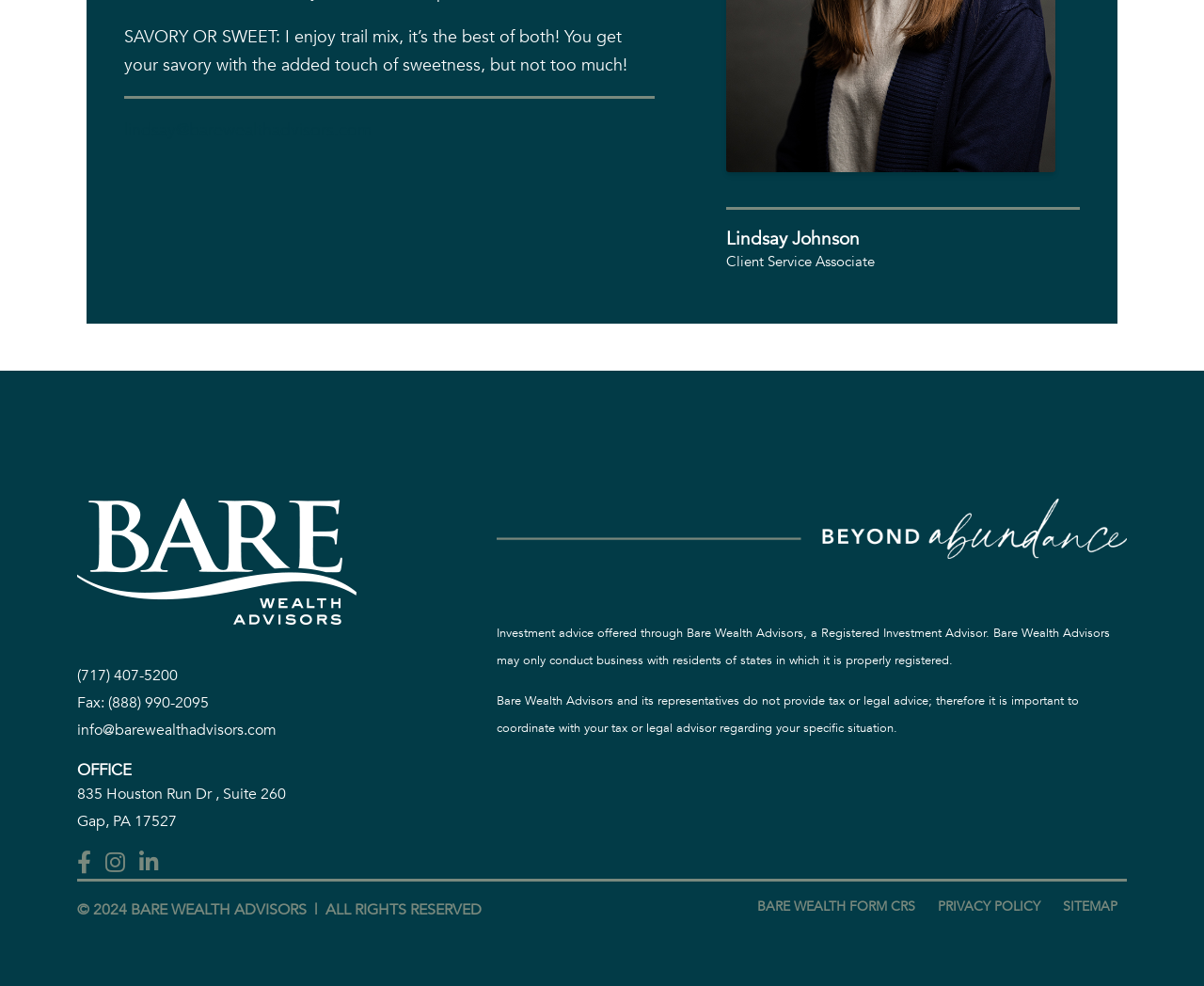Find the bounding box of the web element that fits this description: "parent_node: SEARCH name="s"".

None